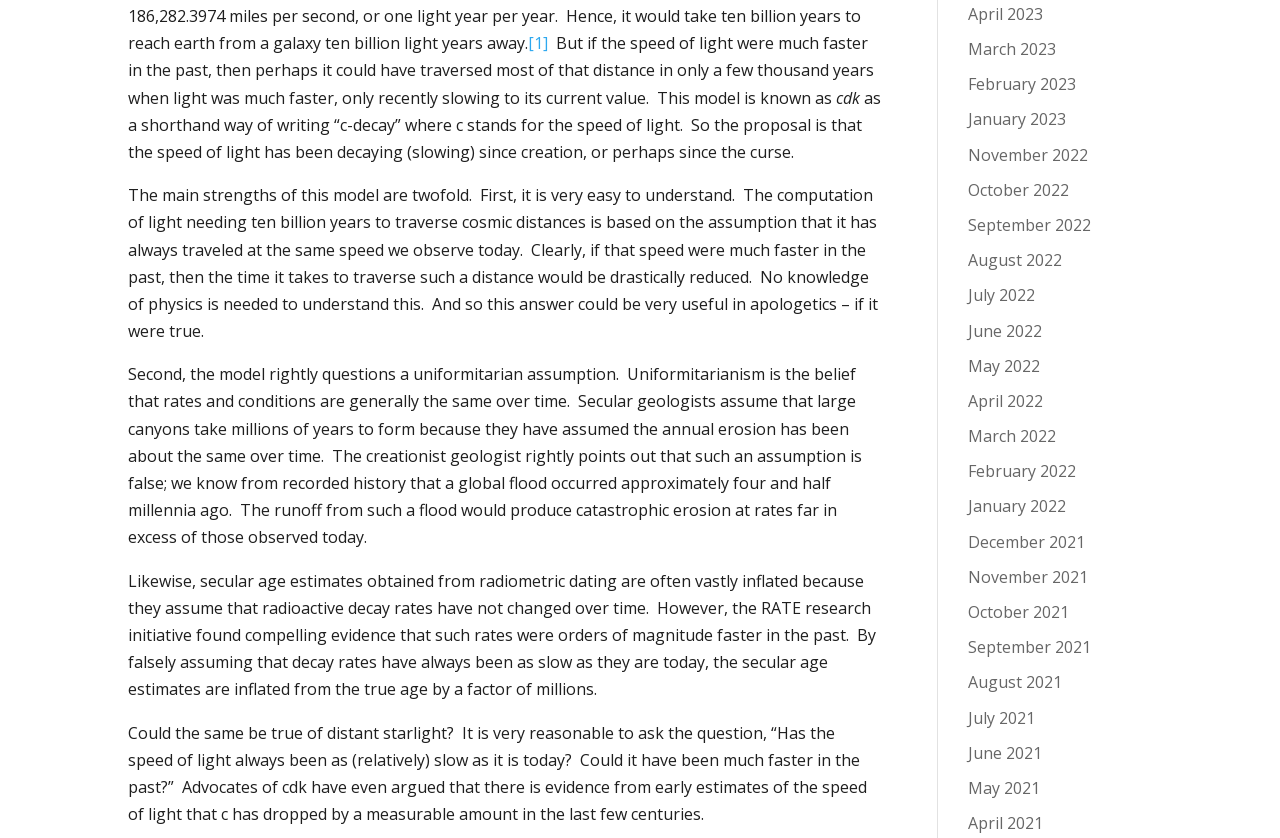What is cdk shorthand for?
Use the screenshot to answer the question with a single word or phrase.

c-decay